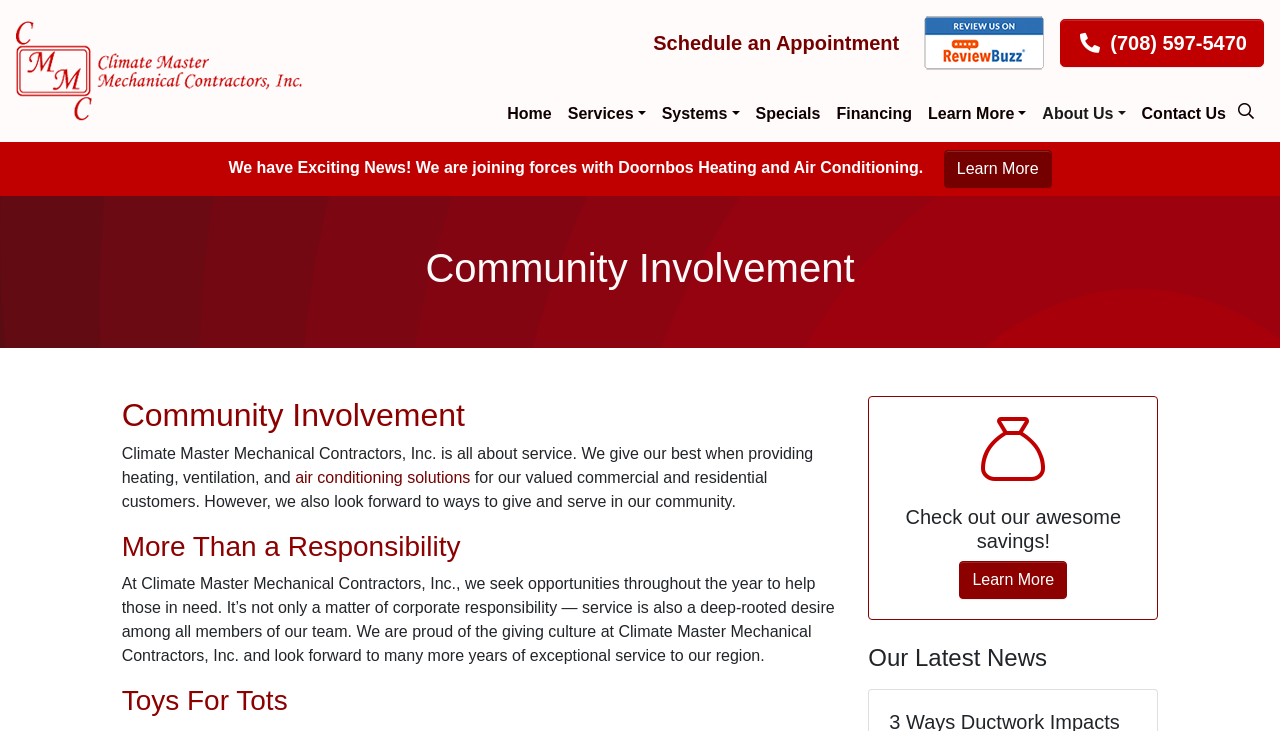Can you identify the bounding box coordinates of the clickable region needed to carry out this instruction: 'Leave a comment'? The coordinates should be four float numbers within the range of 0 to 1, stated as [left, top, right, bottom].

None